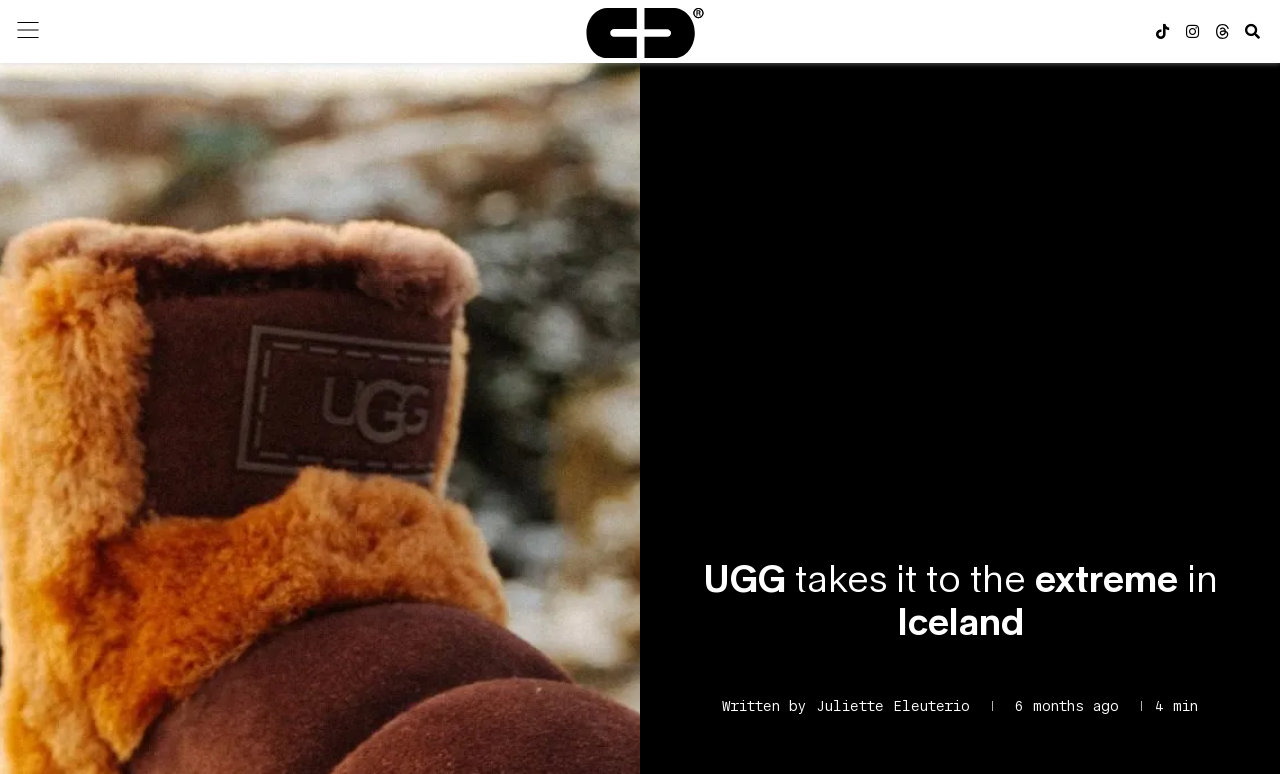Detail the webpage's structure and highlights in your description.

The webpage is about UGG taking comfort to the extreme in Iceland. At the top left corner, there is a main menu with a linked image. Below it, there is a horizontal navigation bar with links to "home", social media platforms like Tiktok and Instagram, "Threads", and a search function, each accompanied by an icon. 

The main content of the webpage is headed by a title "UGG takes it to the extreme in Iceland" located roughly in the middle of the page. Below the title, there is an author's name "Juliette Eleuterio" with a "by" prefix, and a timestamp "6 months ago" on the right side of the author's name. Next to the timestamp, there is a duration "4 min" indicating the length of the content.